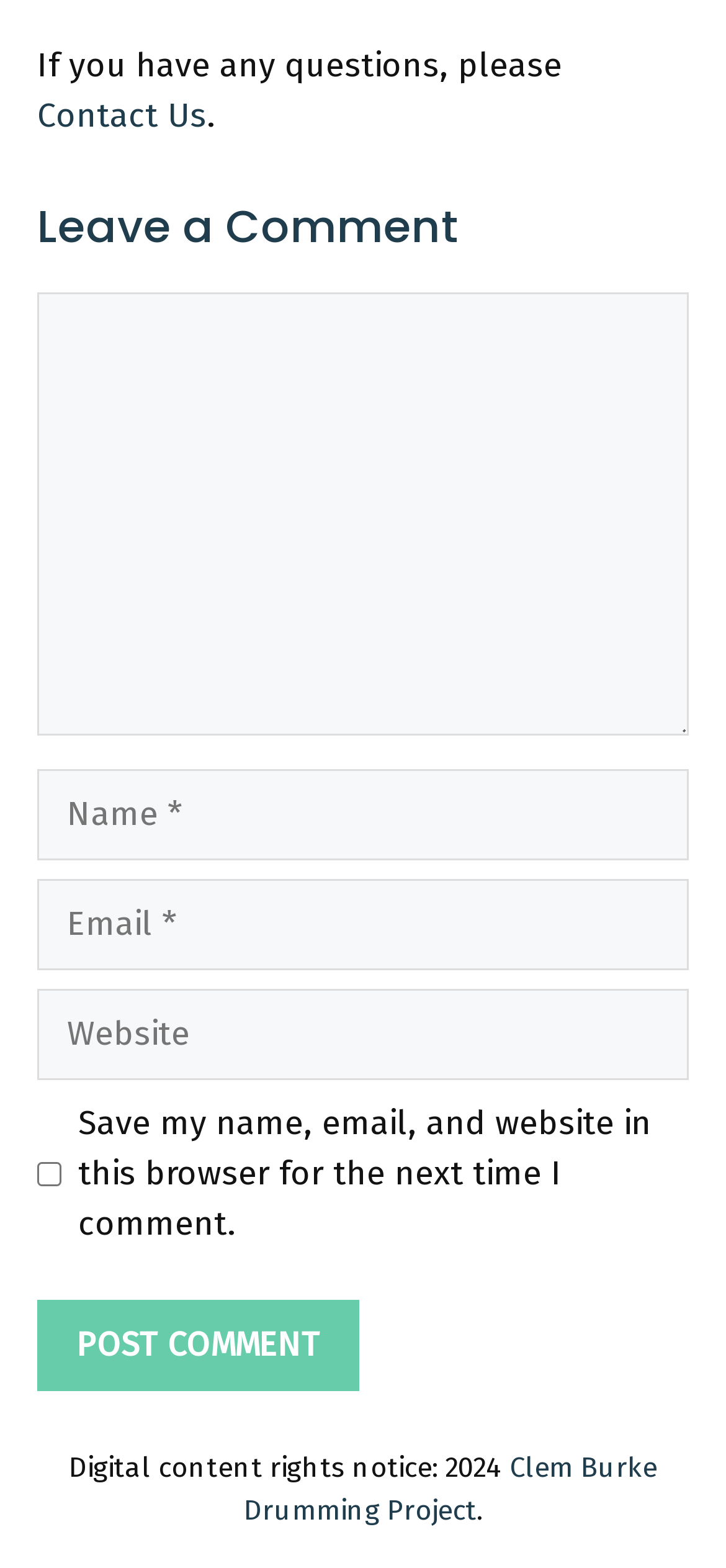Identify the bounding box for the UI element described as: "parent_node: Comment name="author" placeholder="Name *"". Ensure the coordinates are four float numbers between 0 and 1, formatted as [left, top, right, bottom].

[0.051, 0.491, 0.949, 0.549]